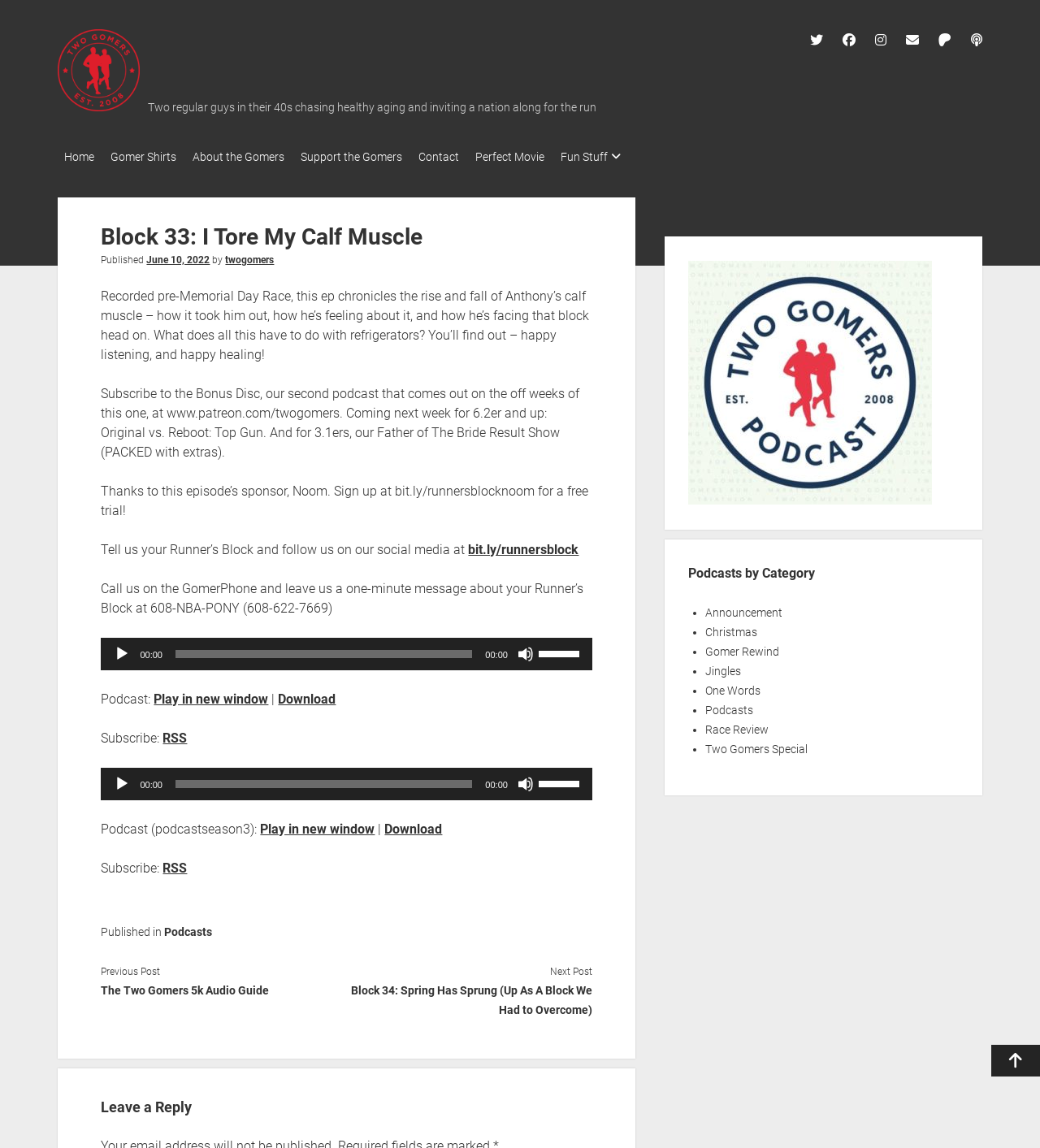How many podcast episodes are listed on the webpage?
Carefully analyze the image and provide a thorough answer to the question.

The webpage lists two podcast episodes, 'Block 33: I Tore My Calf Muscle' and 'Block 34: Spring Has Sprung (Up As A Block We Had to Overcome)'. Therefore, there are 2 podcast episodes listed on the webpage.